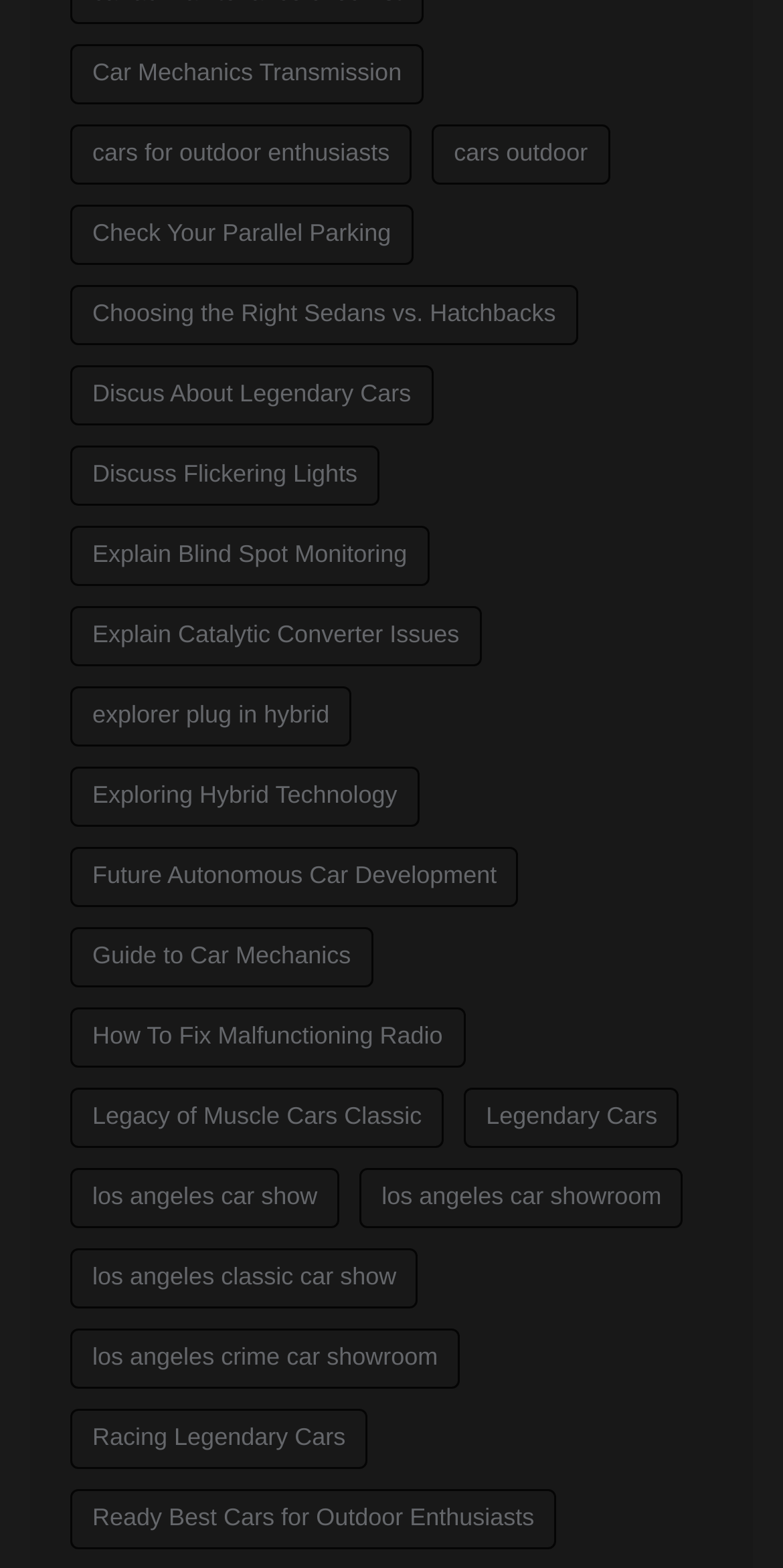Please identify the bounding box coordinates of the clickable element to fulfill the following instruction: "Check out legendary cars". The coordinates should be four float numbers between 0 and 1, i.e., [left, top, right, bottom].

[0.592, 0.694, 0.868, 0.732]